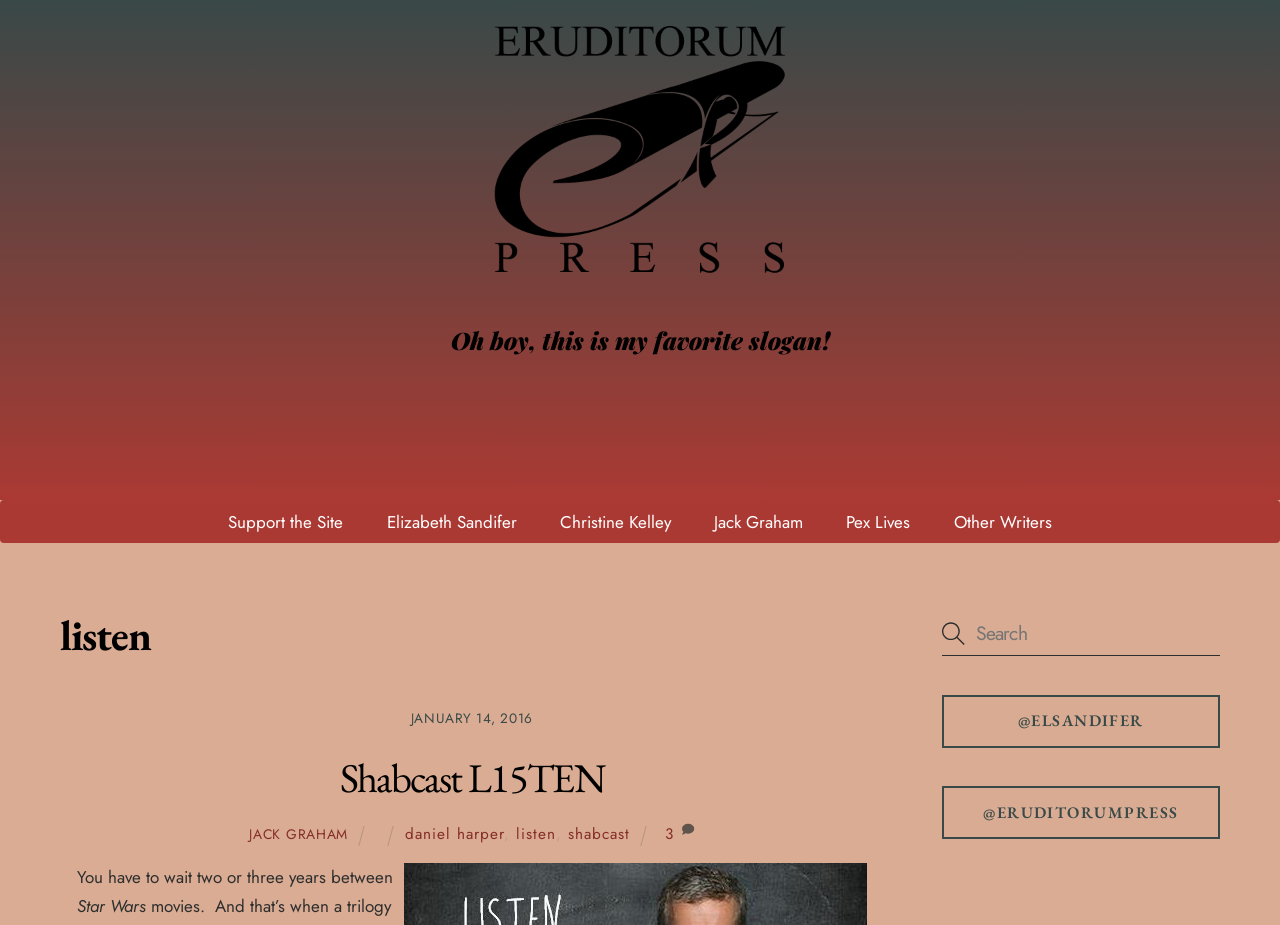Find the bounding box coordinates of the element's region that should be clicked in order to follow the given instruction: "Visit the Shabcast L15TEN page". The coordinates should consist of four float numbers between 0 and 1, i.e., [left, top, right, bottom].

[0.265, 0.811, 0.472, 0.869]